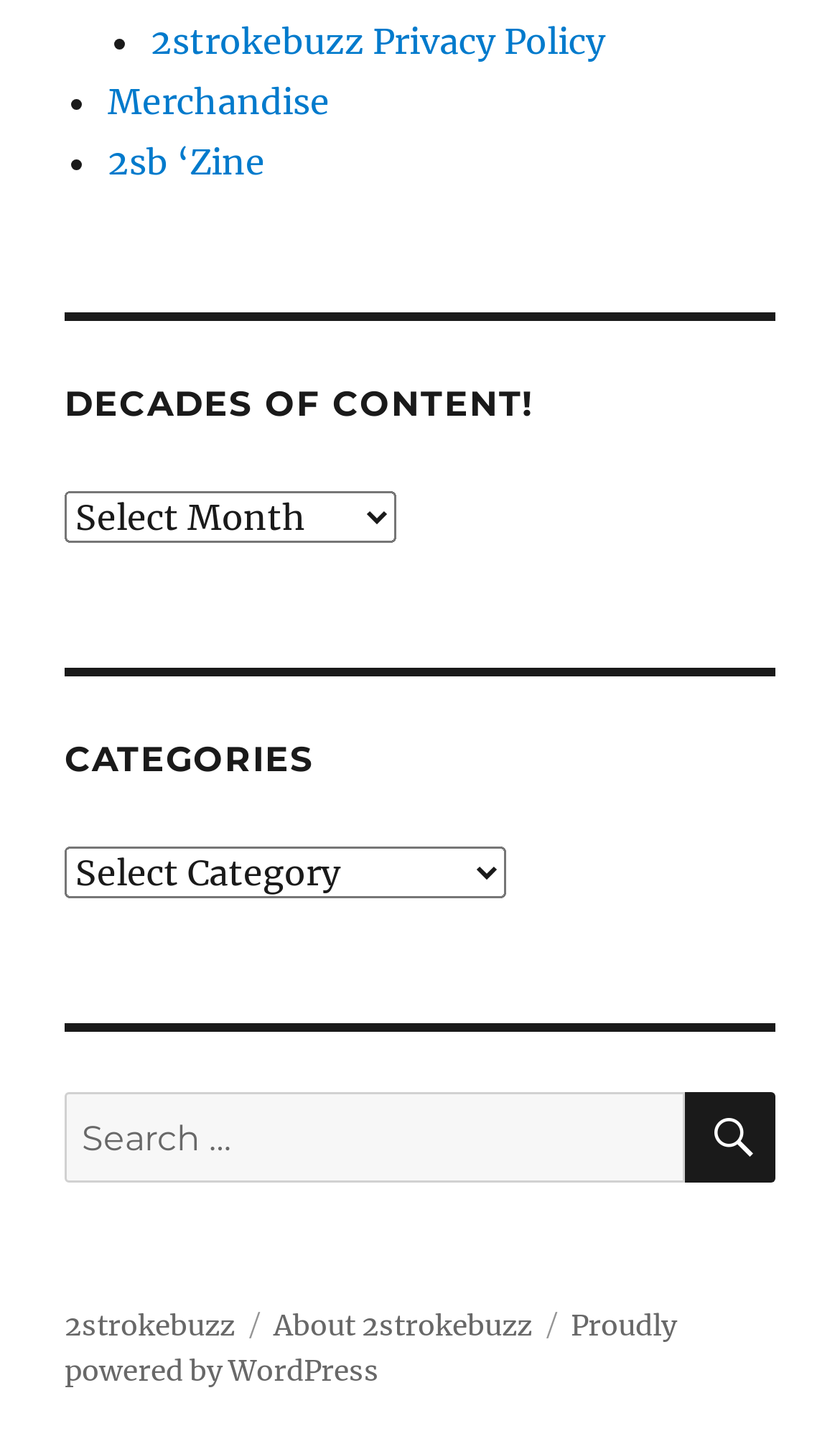Locate the bounding box of the UI element based on this description: "Home". Provide four float numbers between 0 and 1 as [left, top, right, bottom].

None